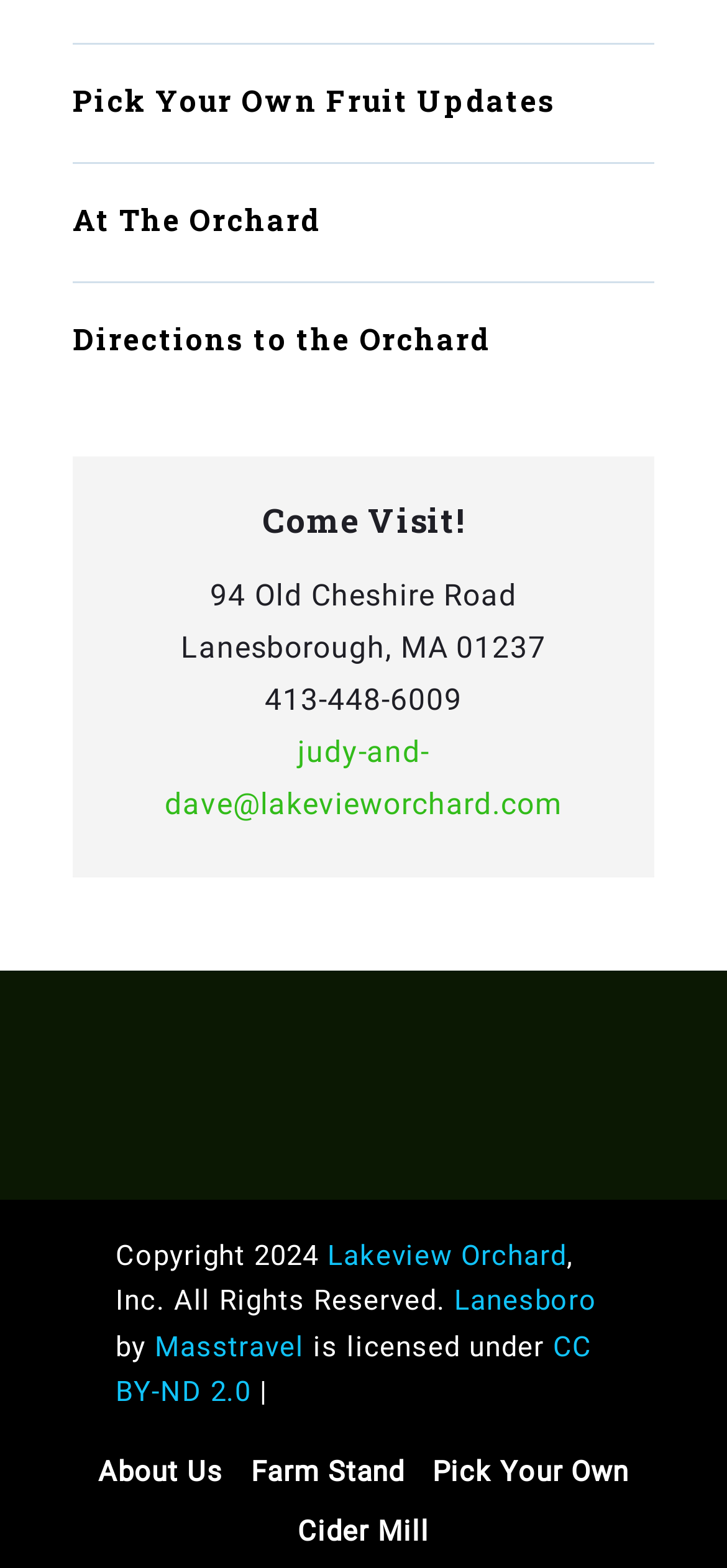Please respond to the question using a single word or phrase:
What are the main sections of Lakeview Orchard's website?

About Us, Farm Stand, Pick Your Own, Cider Mill